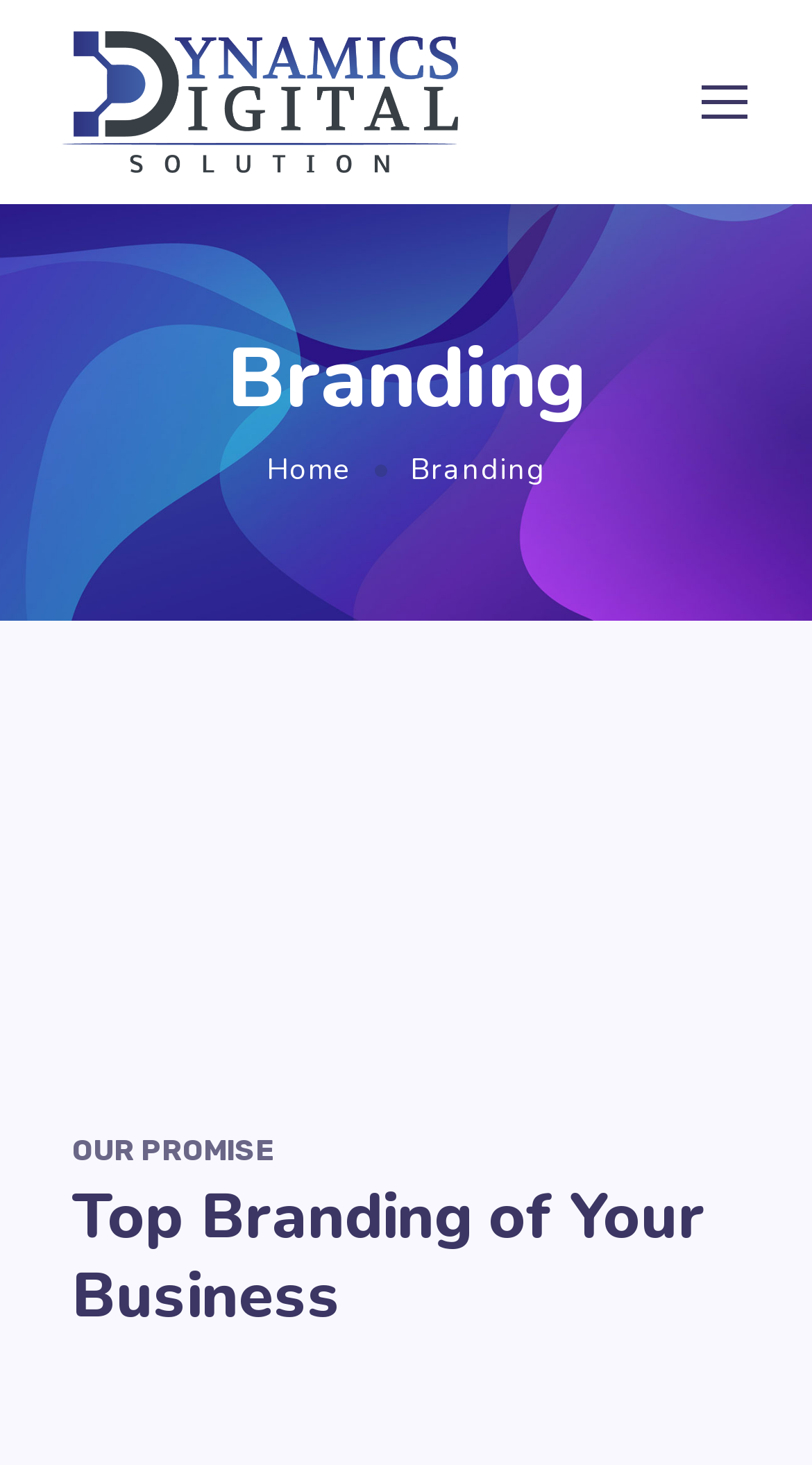Using the description "Best Nonstick Cooking Utensils", locate and provide the bounding box of the UI element.

None